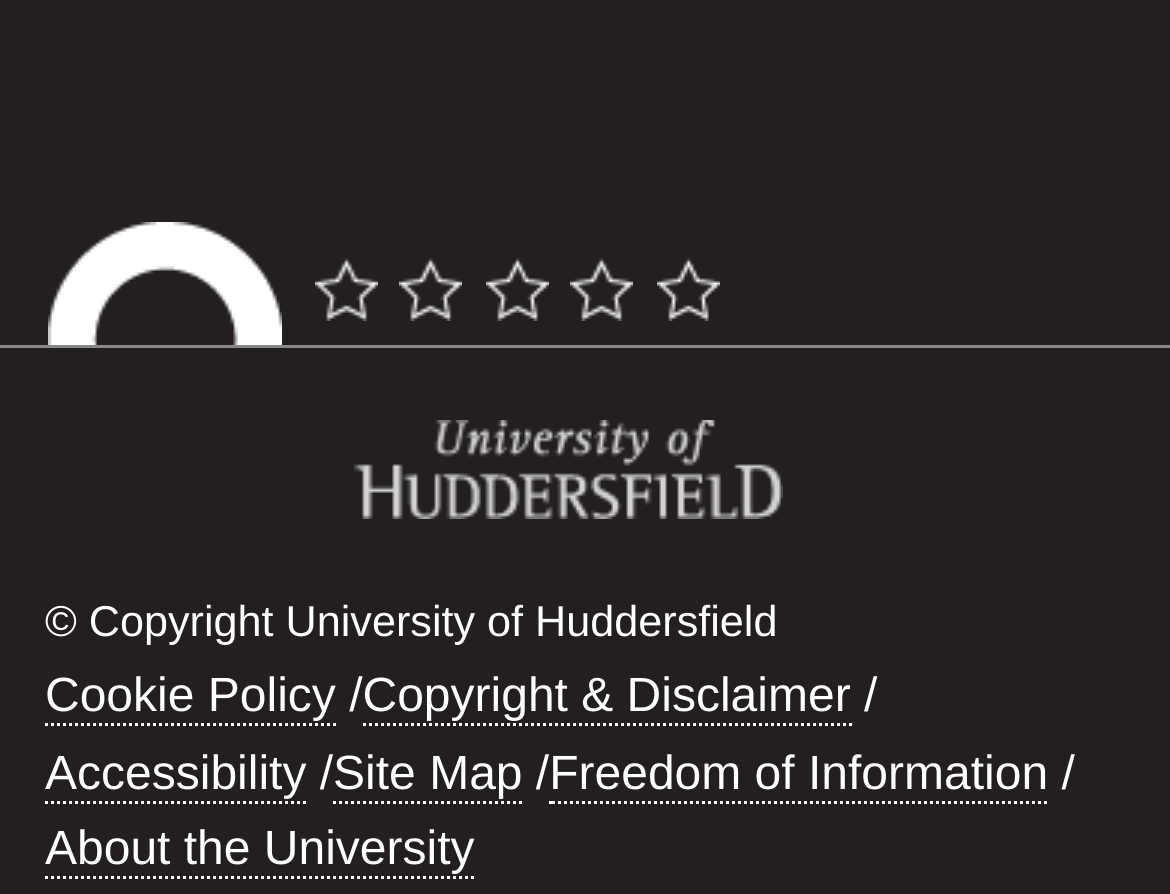Can you determine the bounding box coordinates of the area that needs to be clicked to fulfill the following instruction: "visit University of Huddersfield homepage"?

[0.301, 0.47, 0.668, 0.608]